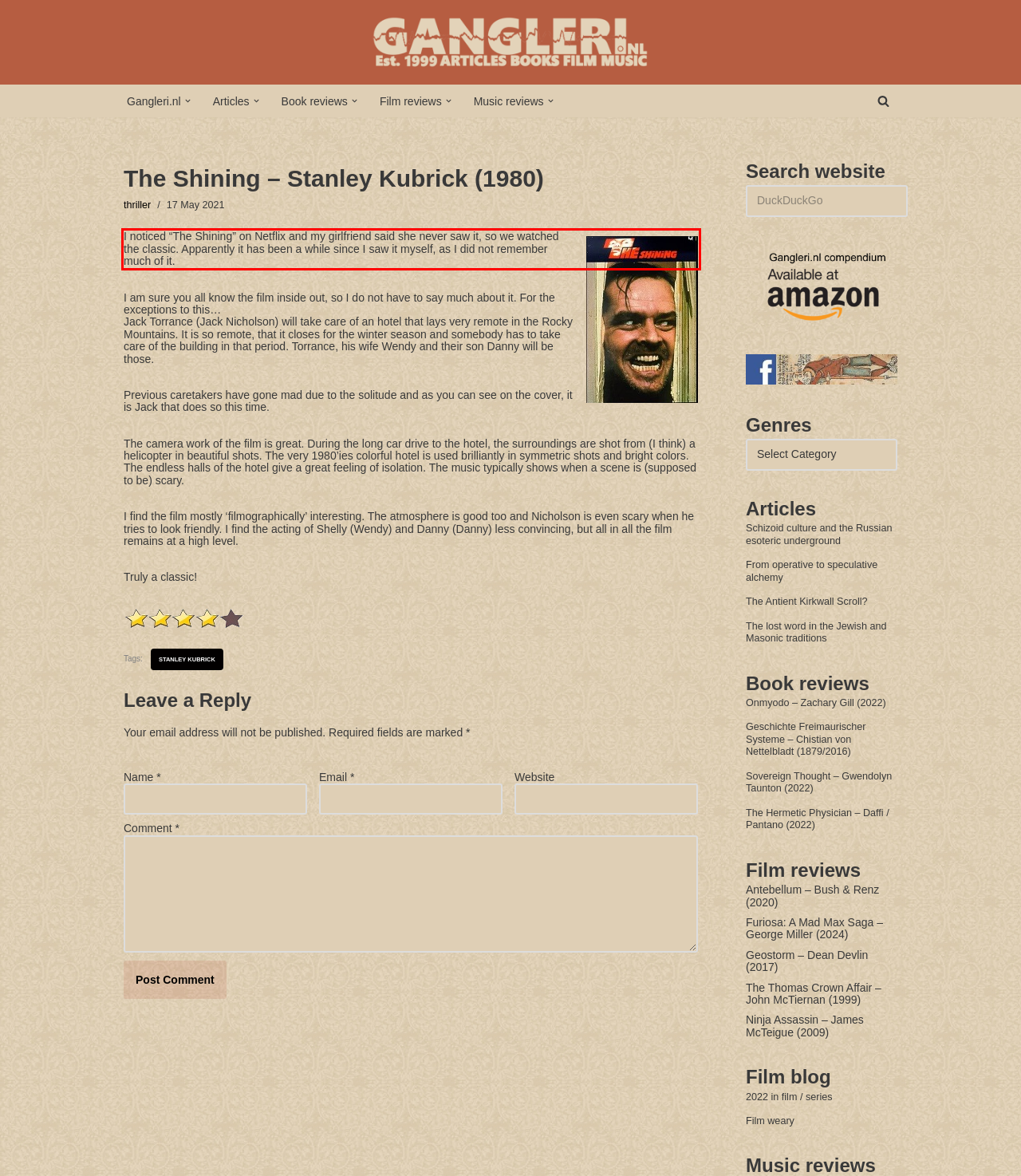In the given screenshot, locate the red bounding box and extract the text content from within it.

I noticed “The Shining” on Netflix and my girlfriend said she never saw it, so we watched the classic. Apparently it has been a while since I saw it myself, as I did not remember much of it.